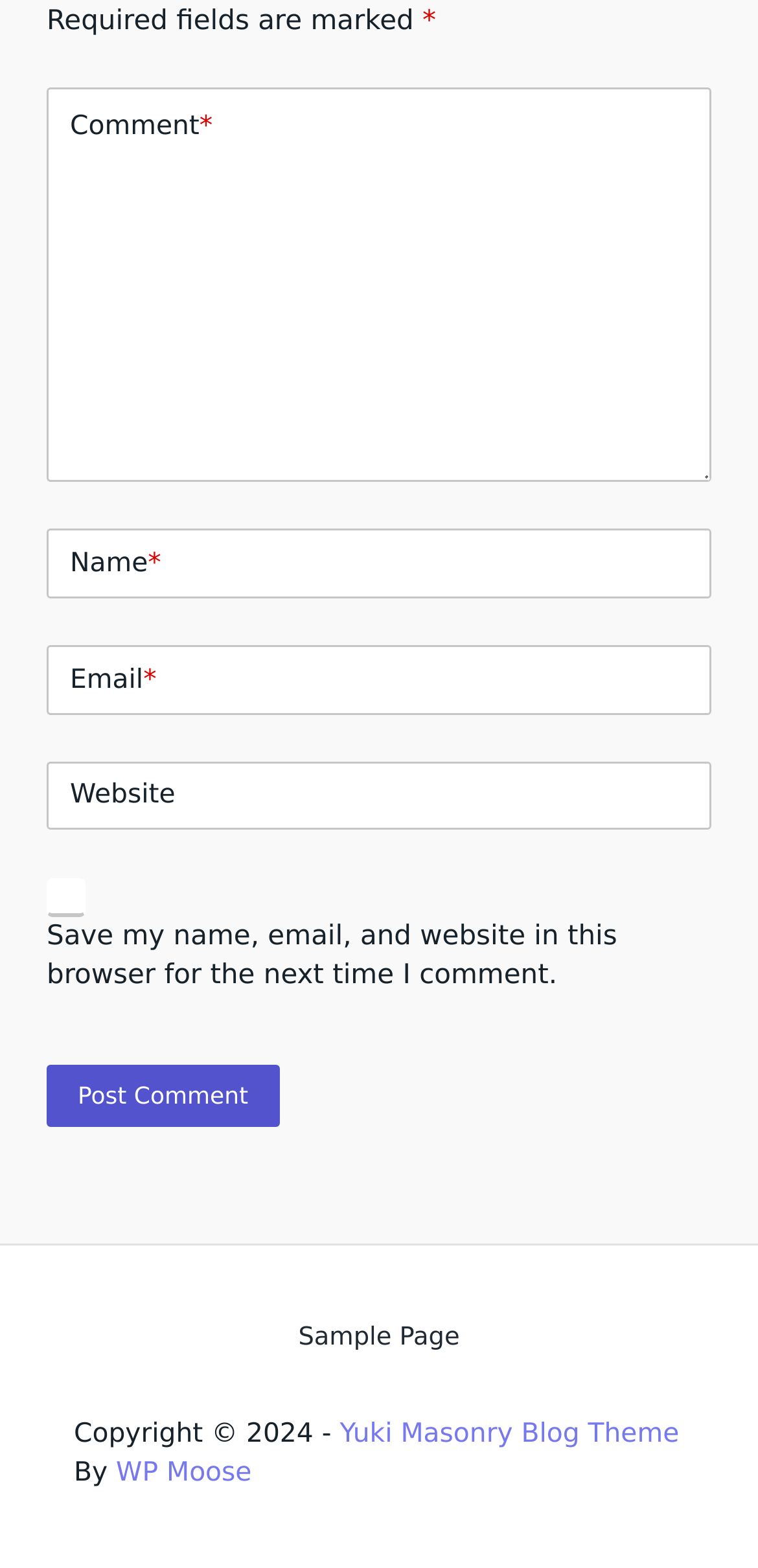What is the text of the button?
Please answer the question as detailed as possible.

The button is labeled 'Post Comment', which suggests its purpose is to submit a comment.